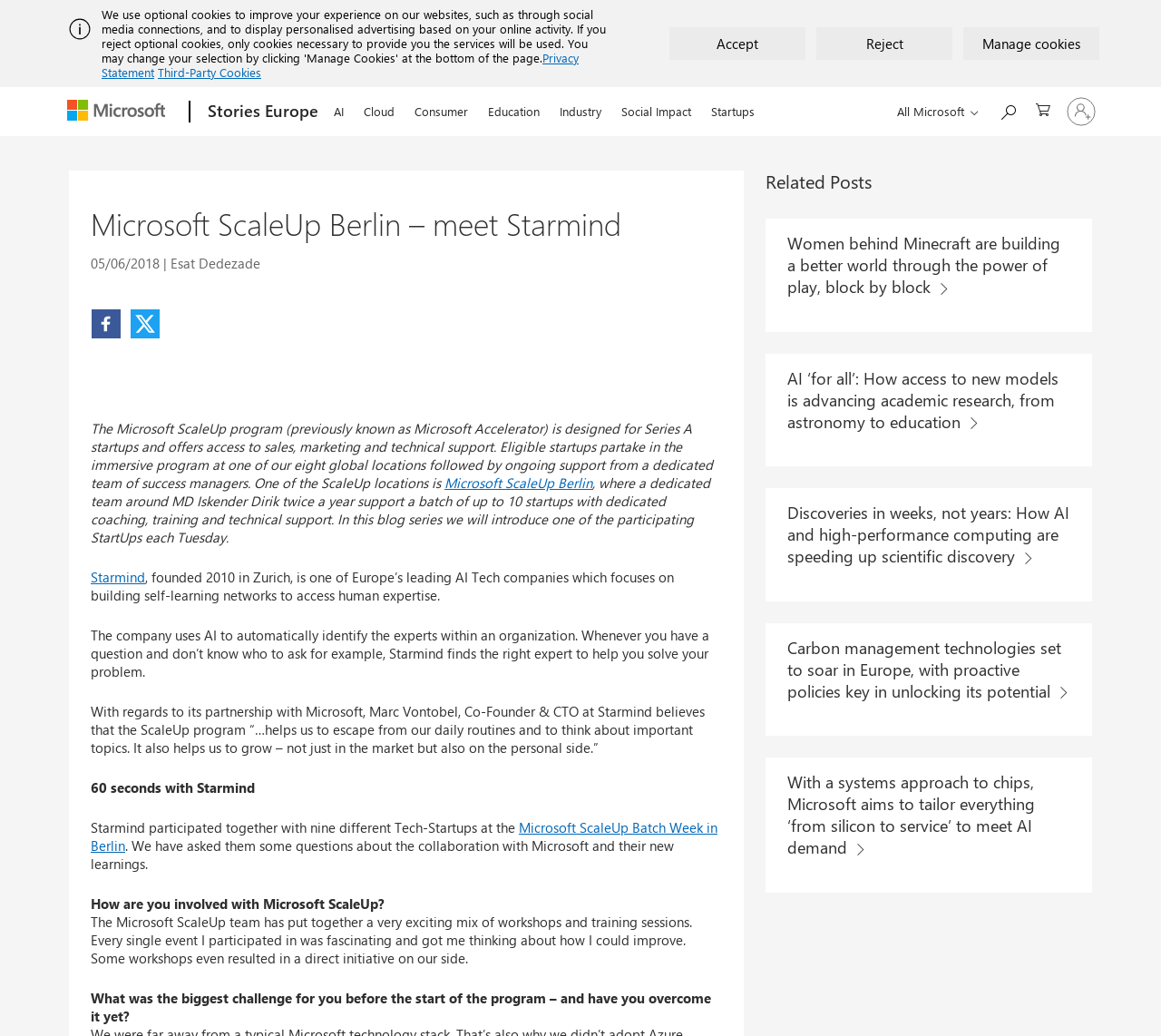Please mark the bounding box coordinates of the area that should be clicked to carry out the instruction: "Search news.microsoft.com/europe/".

[0.852, 0.087, 0.887, 0.12]